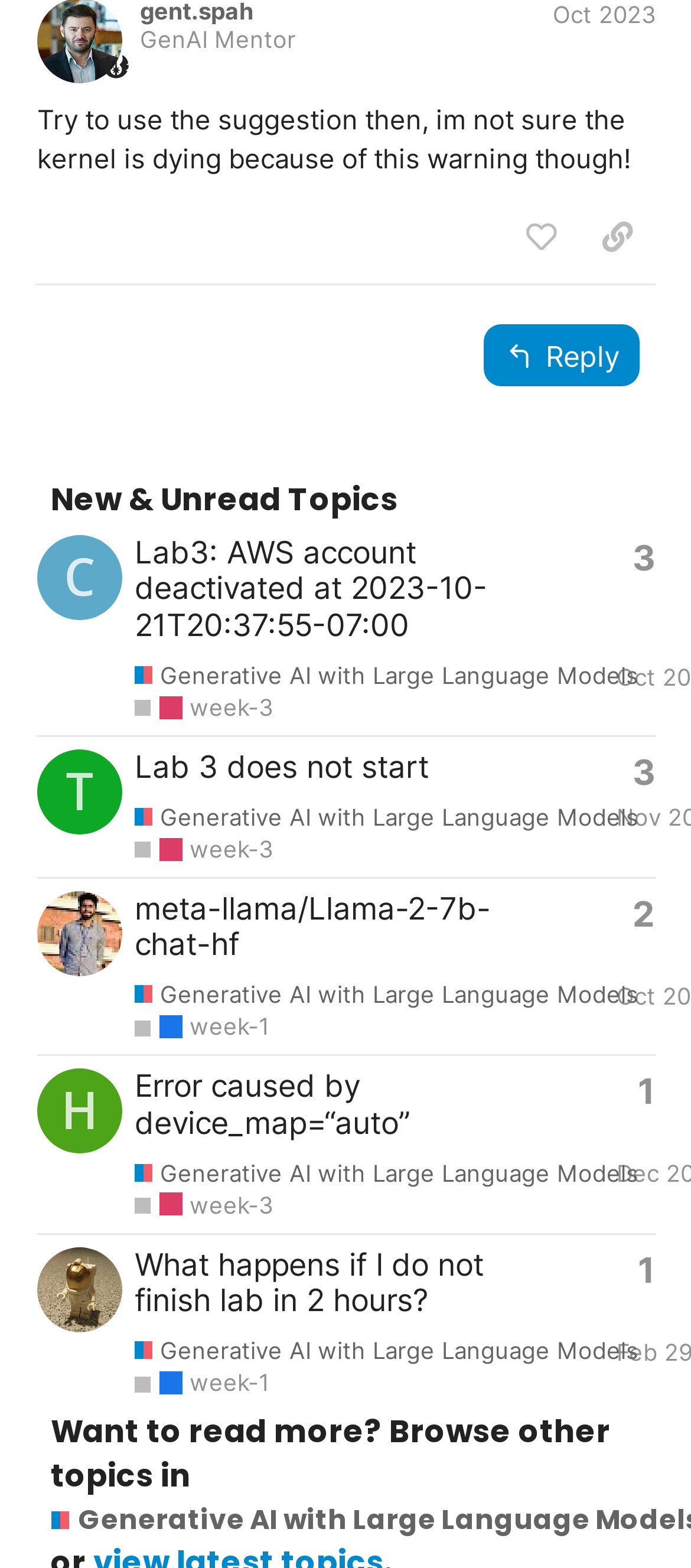Answer the following query concisely with a single word or phrase:
Who is the author of the post 'Error caused by device_map=“auto”'?

Hong_Yan